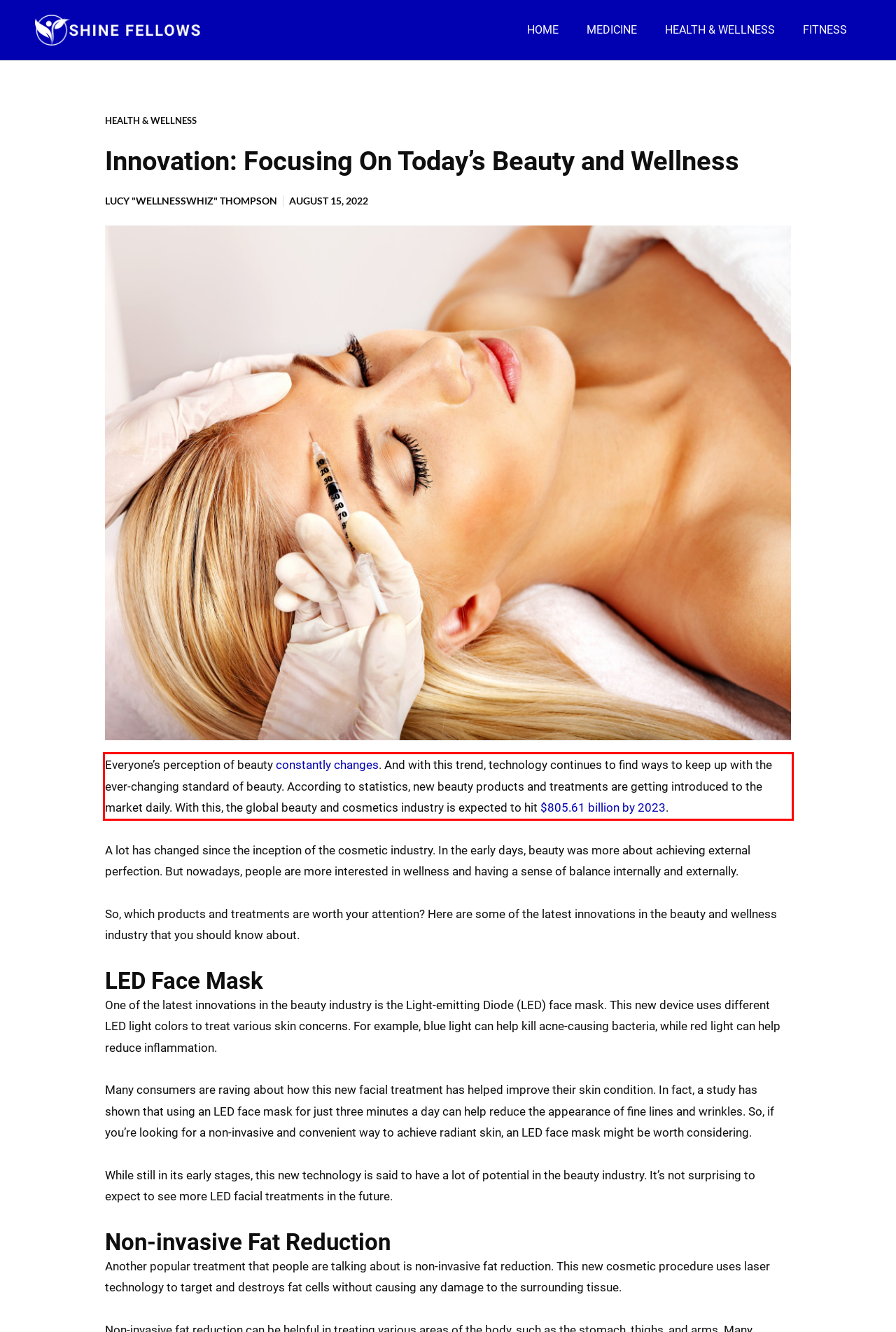Analyze the screenshot of the webpage that features a red bounding box and recognize the text content enclosed within this red bounding box.

Everyone’s perception of beauty constantly changes. And with this trend, technology continues to find ways to keep up with the ever-changing standard of beauty. According to statistics, new beauty products and treatments are getting introduced to the market daily. With this, the global beauty and cosmetics industry is expected to hit $805.61 billion by 2023.